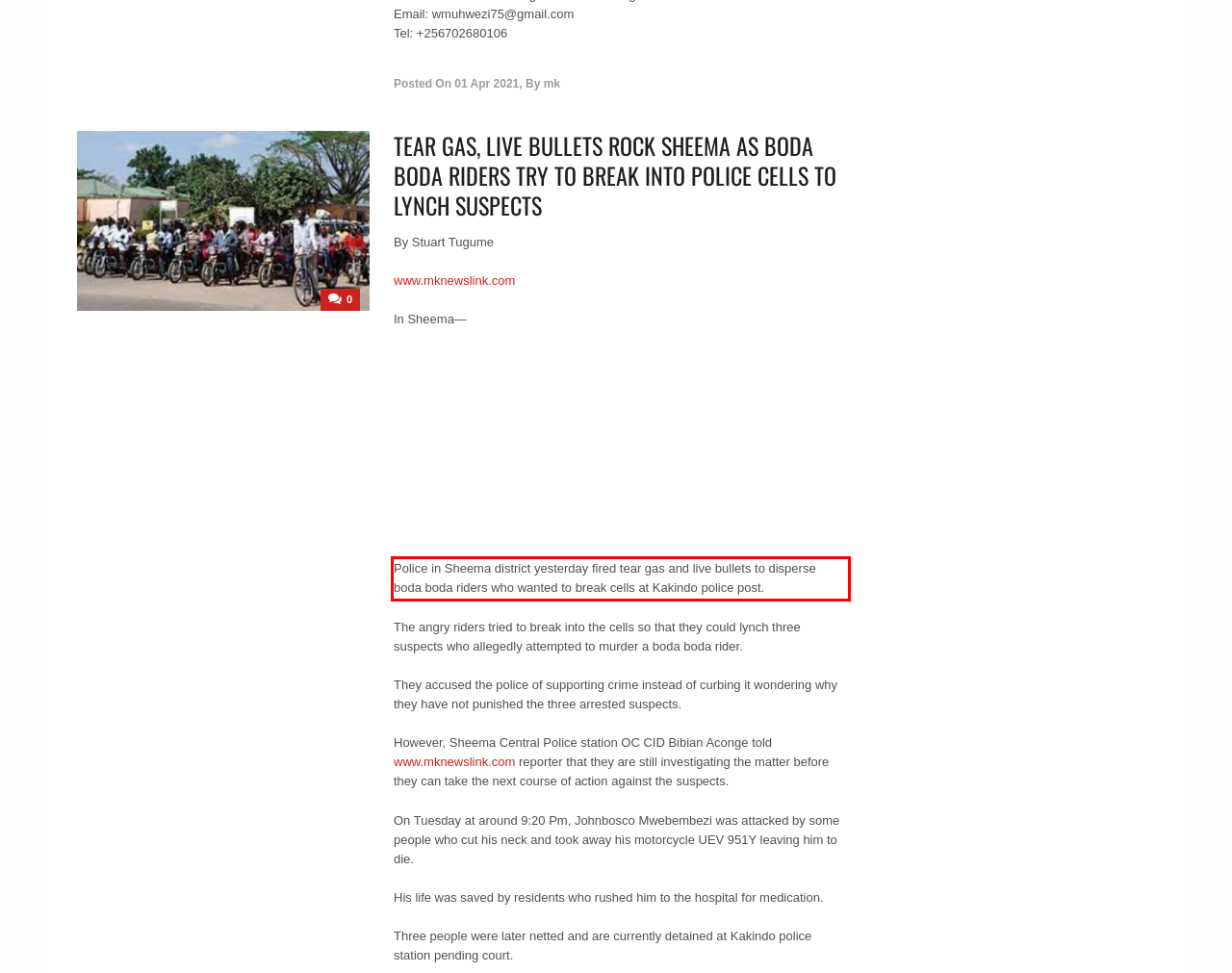You have a screenshot of a webpage with a red bounding box. Identify and extract the text content located inside the red bounding box.

Police in Sheema district yesterday fired tear gas and live bullets to disperse boda boda riders who wanted to break cells at Kakindo police post.